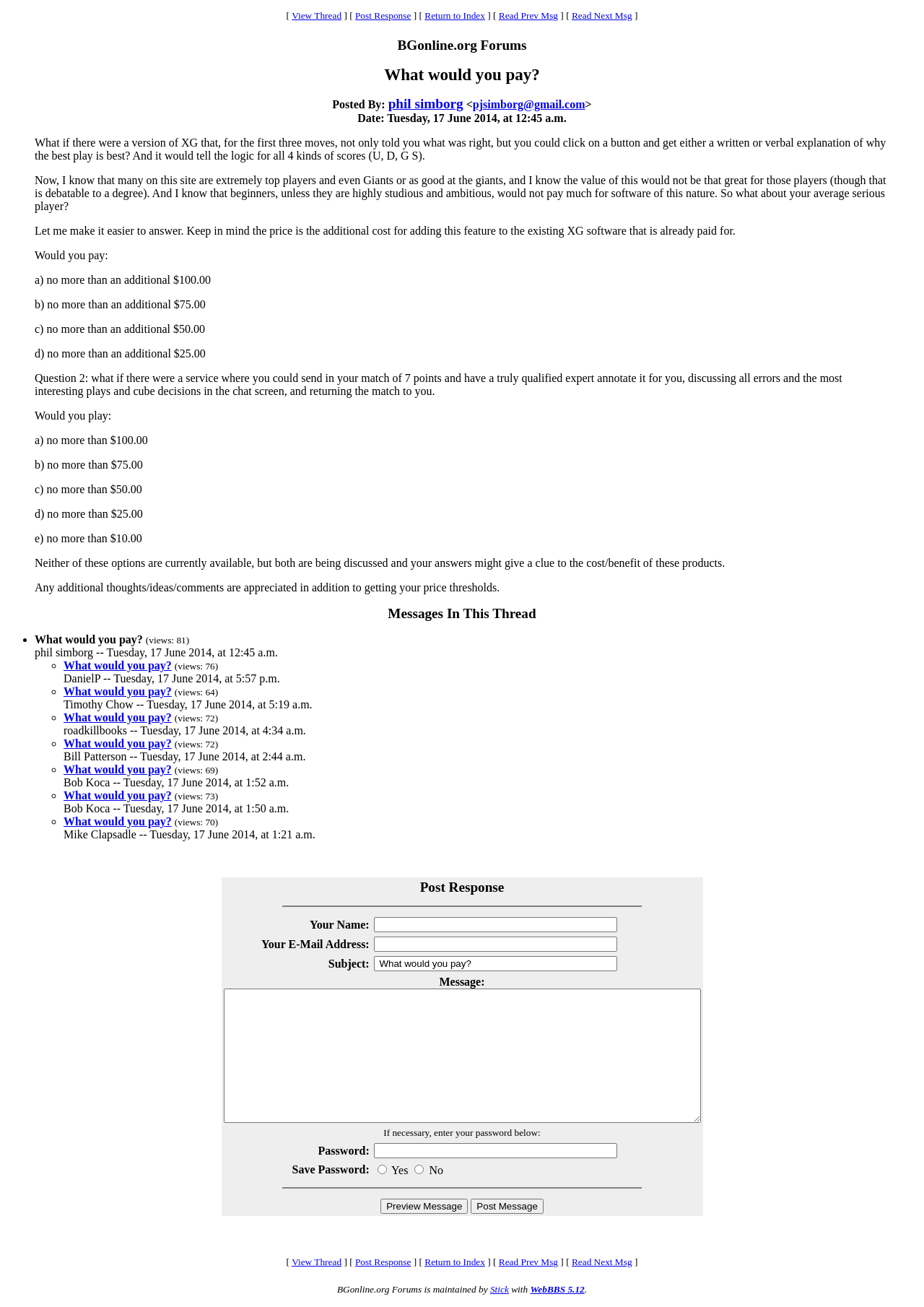Pinpoint the bounding box coordinates of the clickable element needed to complete the instruction: "Enter your name in the text box". The coordinates should be provided as four float numbers between 0 and 1: [left, top, right, bottom].

[0.404, 0.702, 0.668, 0.713]